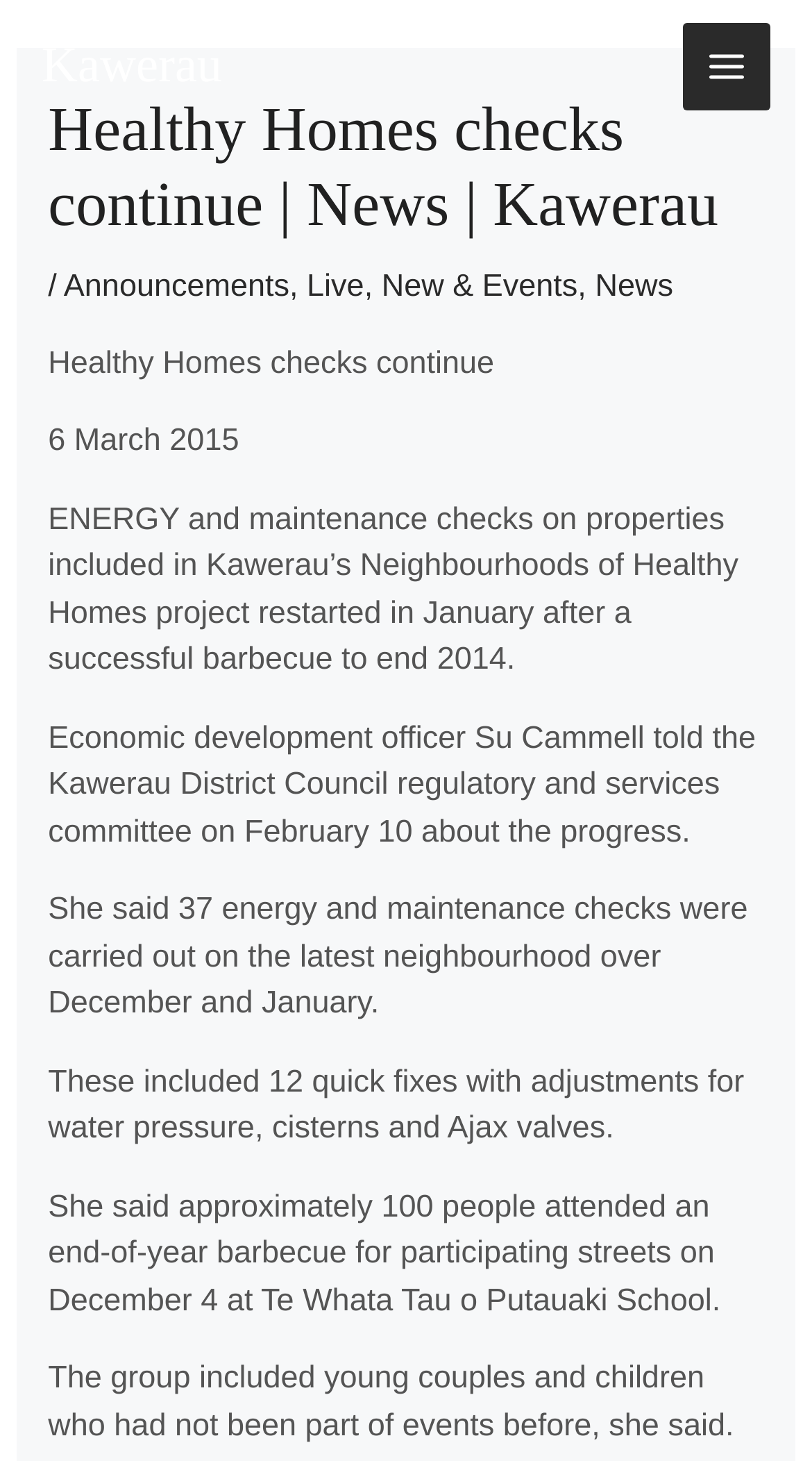Determine the main headline from the webpage and extract its text.

Healthy Homes checks continue | News | Kawerau